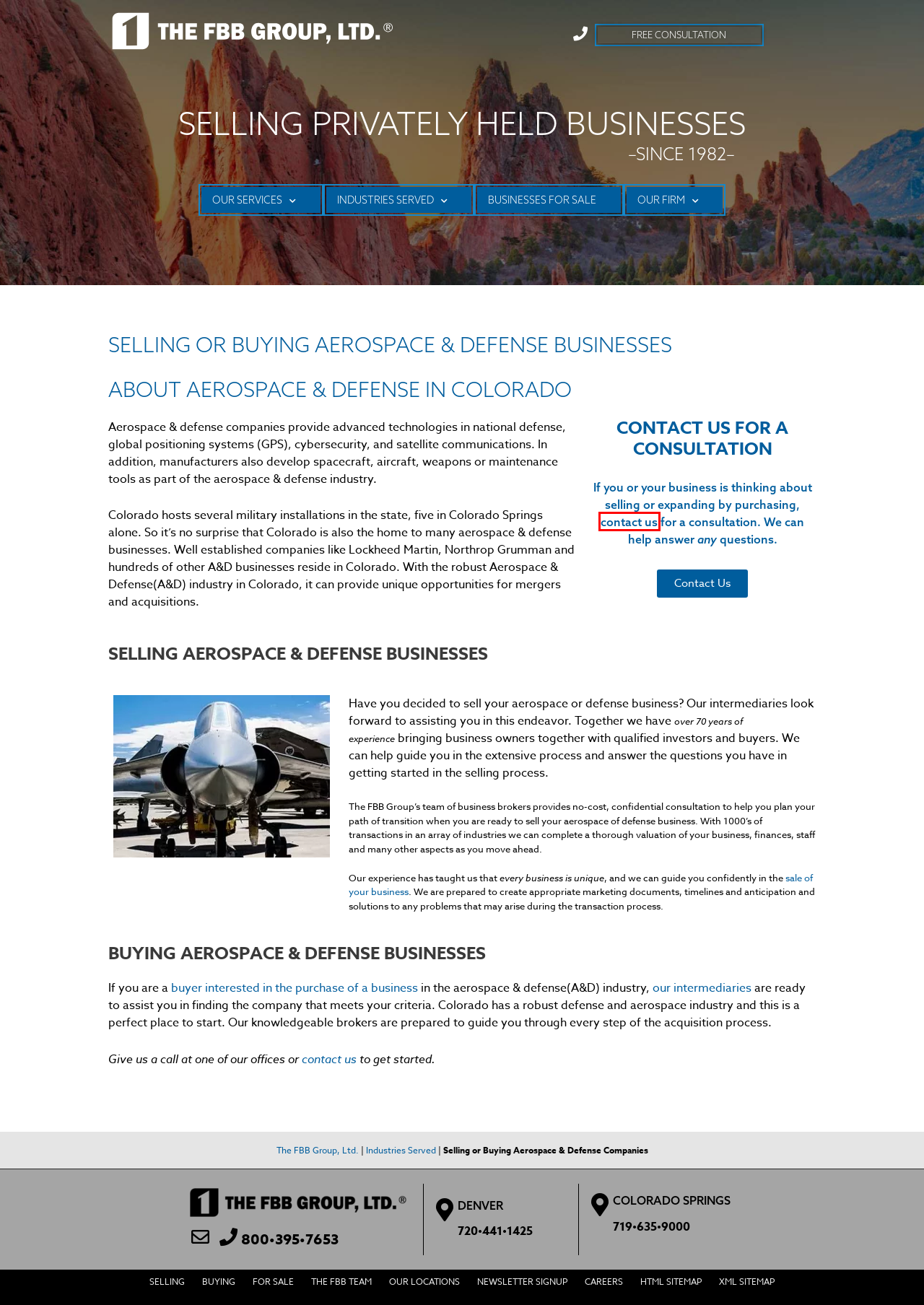Consider the screenshot of a webpage with a red bounding box around an element. Select the webpage description that best corresponds to the new page after clicking the element inside the red bounding box. Here are the candidates:
A. Buying A Business Colorado | CO Business Brokers | Business Buying Costs
B. Sitemap | The FBB Group, Ltd.
C. Colorado Springs Intermediaries & Business Brokers - The FBB Group
D. About FBB Group's Brokerage Services | The FBB Group
E. Buying a Company | Meet Our Team | Colorado Springs | Denver | The FBB Group, Ltd.
F. Denver Intermediaries & Business Brokers - The FBB Group
G. Industries Served - The FBB Group
H. Contact | The FBB Group, Ltd.

H